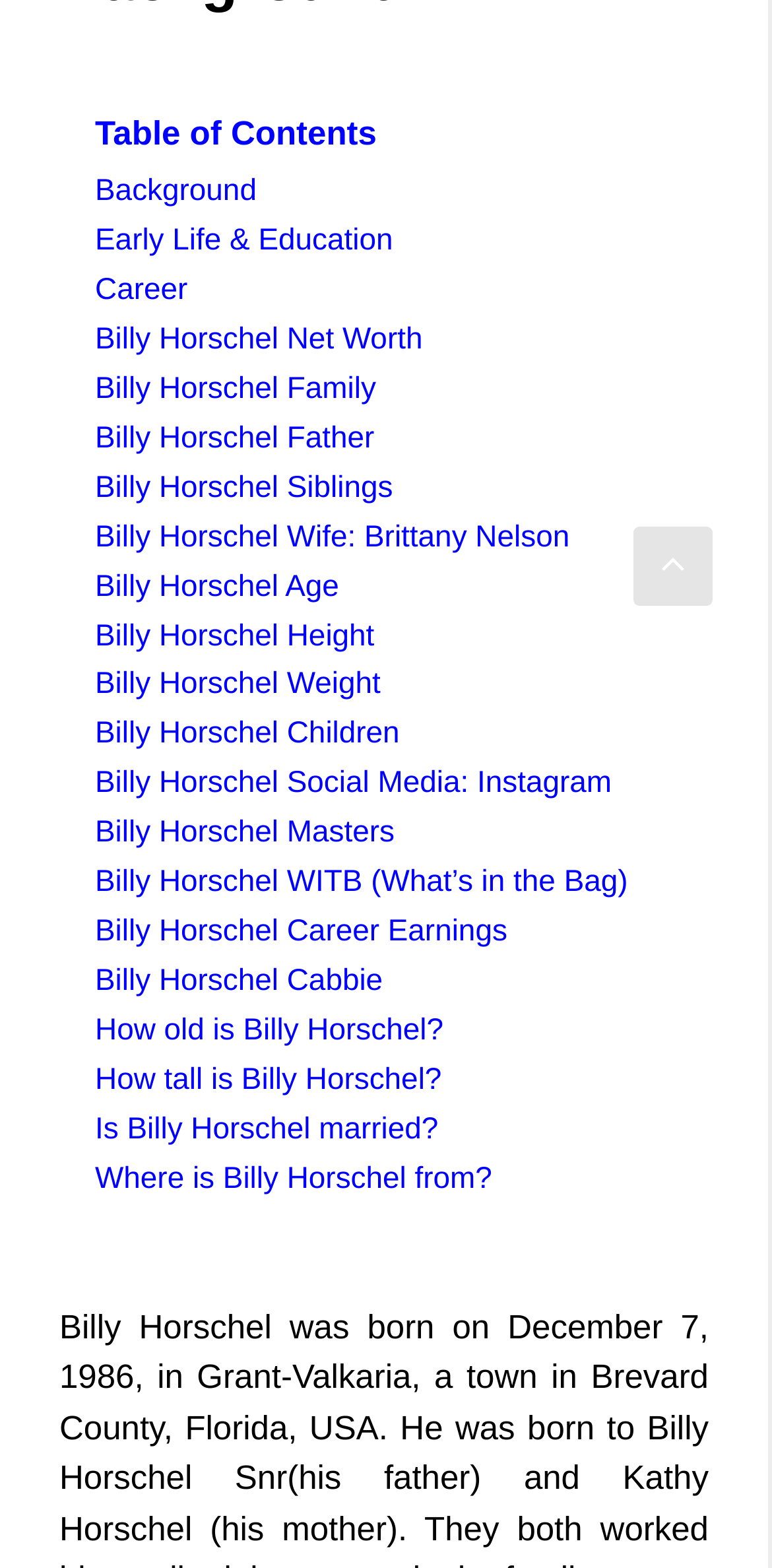What is the topic of the link with ID 1059?
Please give a detailed and elaborate answer to the question.

The link with ID 1059 has the topic 'Billy Horschel Net Worth' which is located at the top of the webpage with bounding box coordinates [0.123, 0.206, 0.547, 0.227].